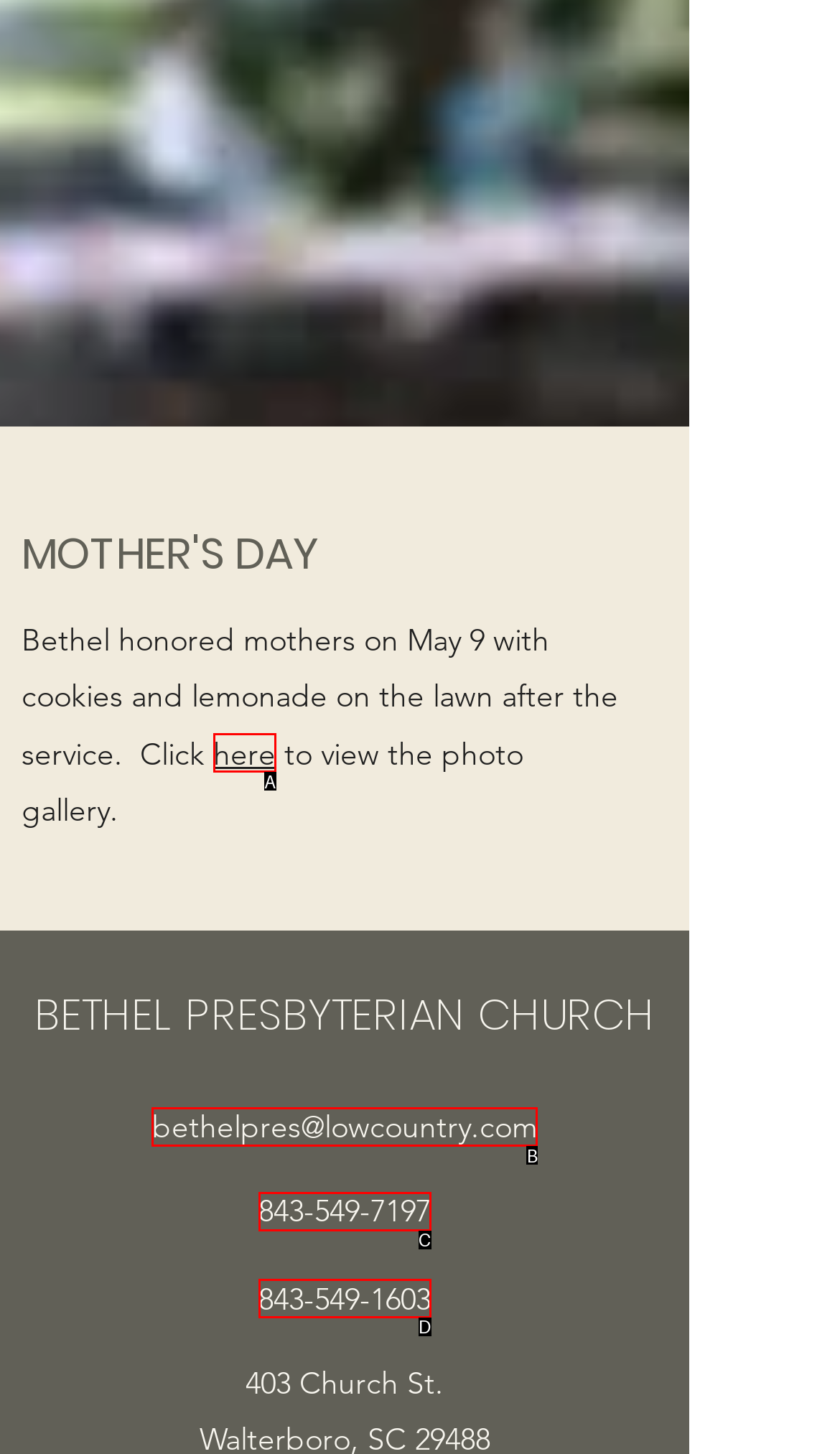Using the provided description: 843-549-1603, select the most fitting option and return its letter directly from the choices.

D